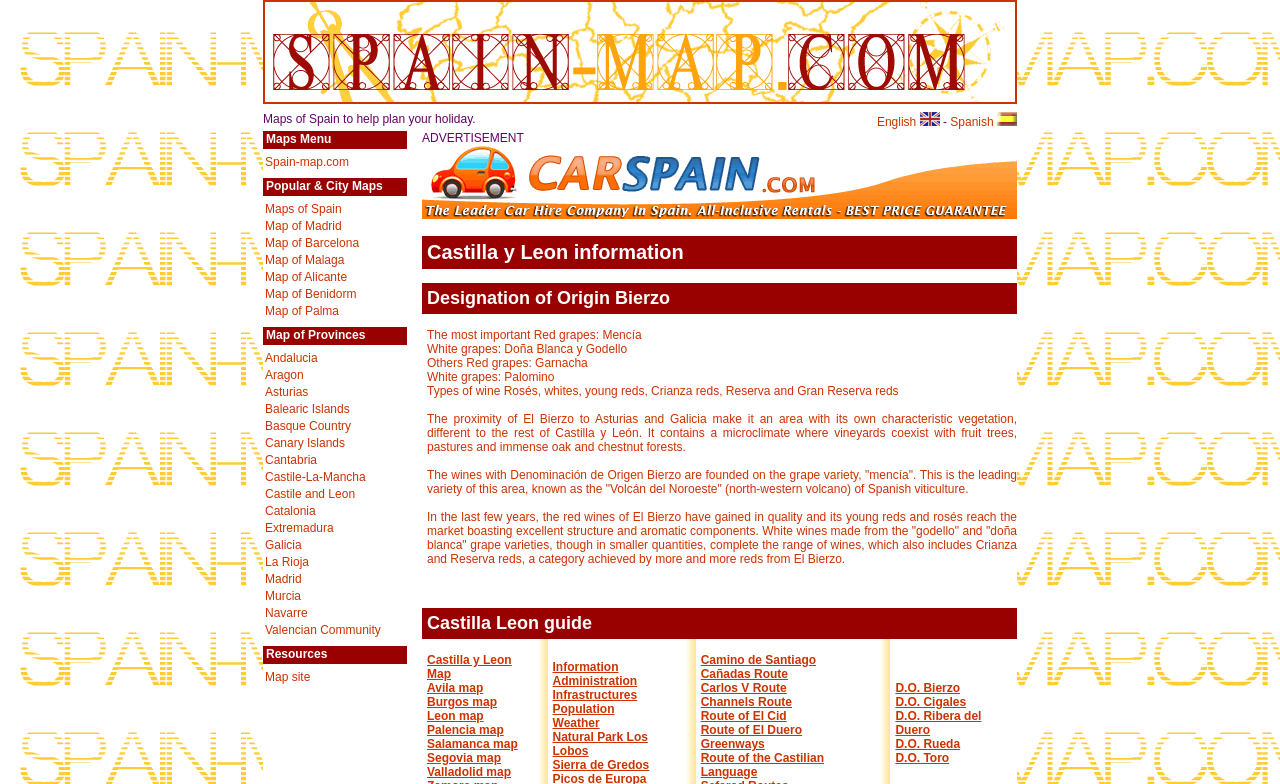Locate the bounding box of the UI element with the following description: "Route of the Castilian Language".

[0.547, 0.958, 0.644, 0.994]